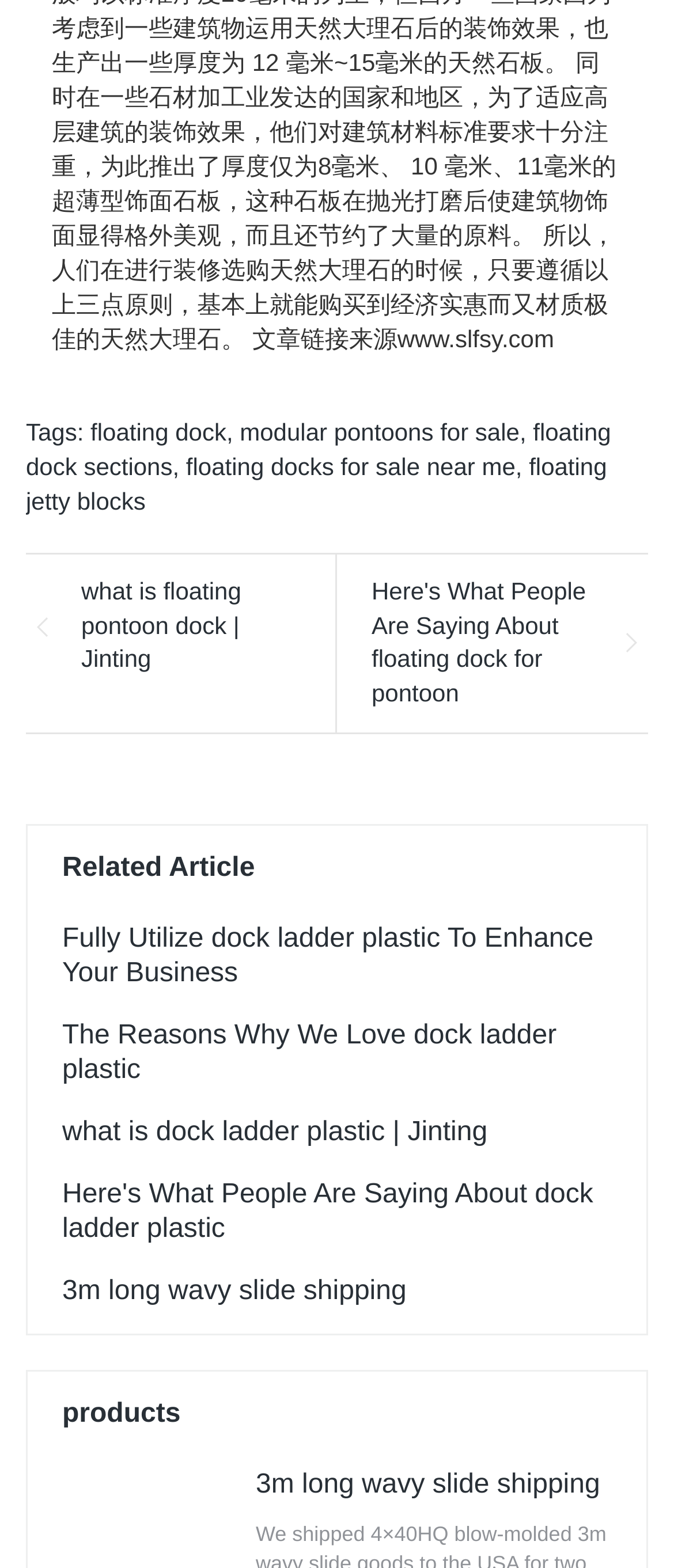Predict the bounding box coordinates of the area that should be clicked to accomplish the following instruction: "read the article about what is floating pontoon dock". The bounding box coordinates should consist of four float numbers between 0 and 1, i.e., [left, top, right, bottom].

[0.038, 0.354, 0.497, 0.445]